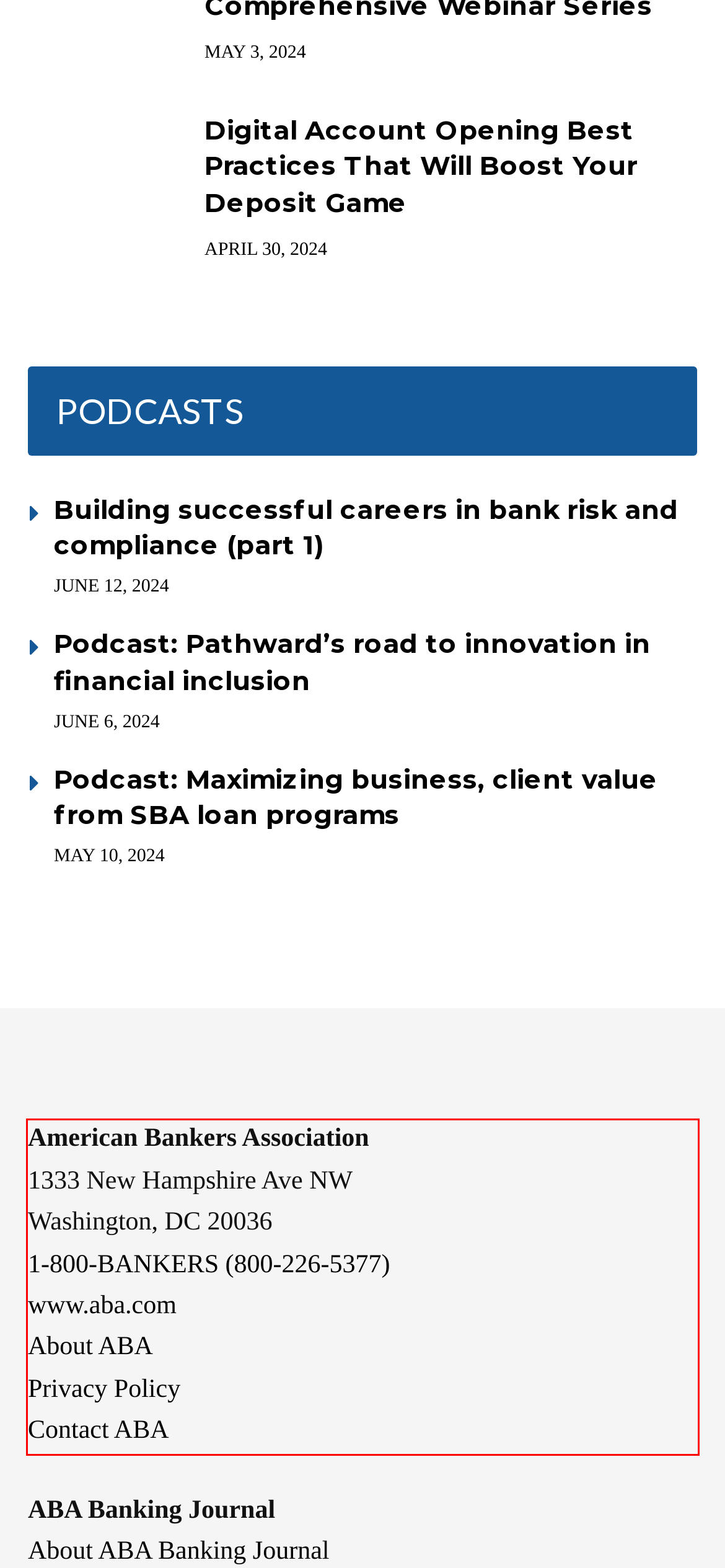Examine the webpage screenshot and use OCR to obtain the text inside the red bounding box.

American Bankers Association 1333 New Hampshire Ave NW Washington, DC 20036 1-800-BANKERS (800-226-5377) www.aba.com About ABA Privacy Policy Contact ABA